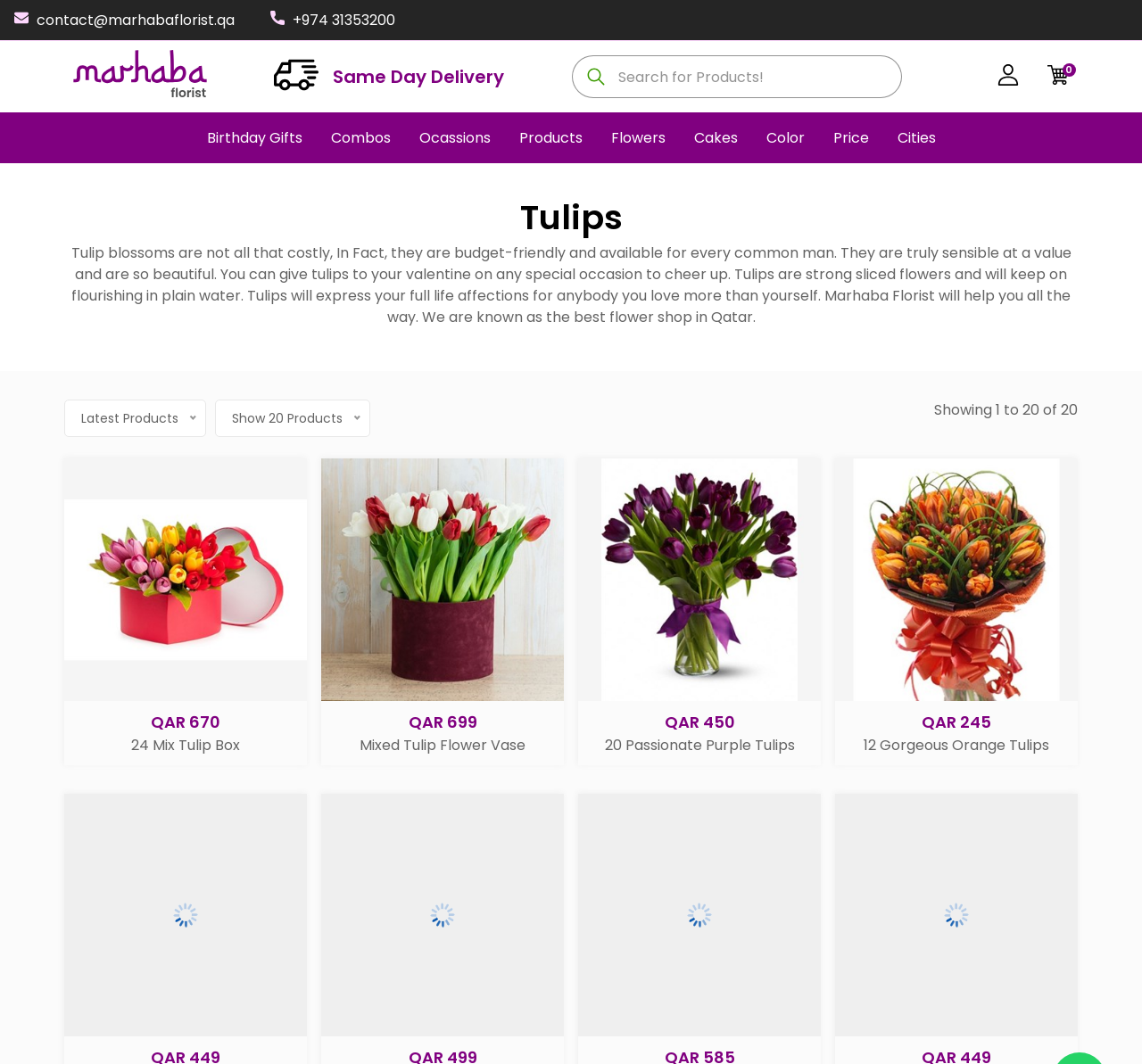Provide the bounding box coordinates for the UI element that is described as: "title="View"".

[0.13, 0.672, 0.161, 0.716]